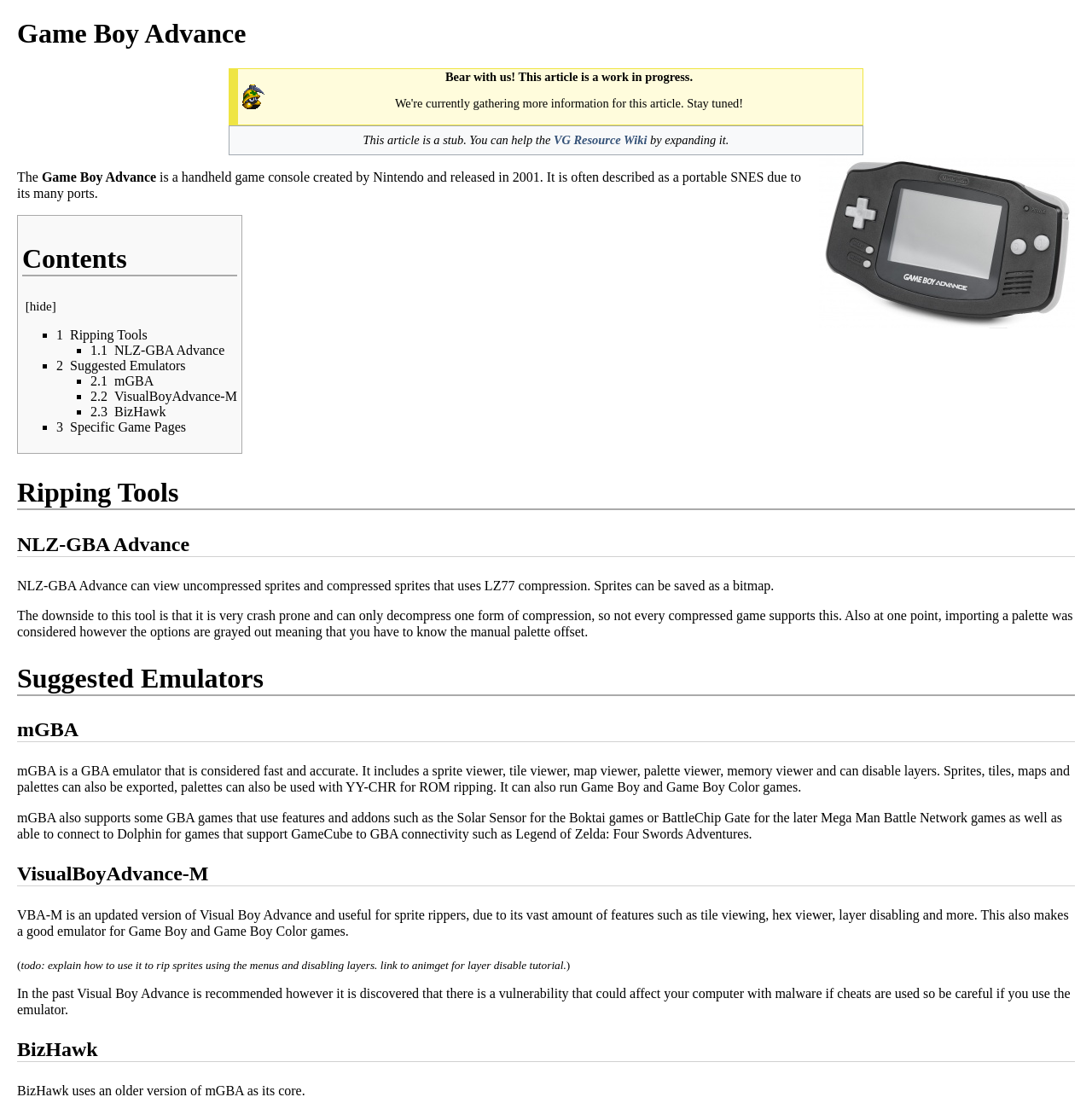What is mGBA?
Relying on the image, give a concise answer in one word or a brief phrase.

GBA emulator